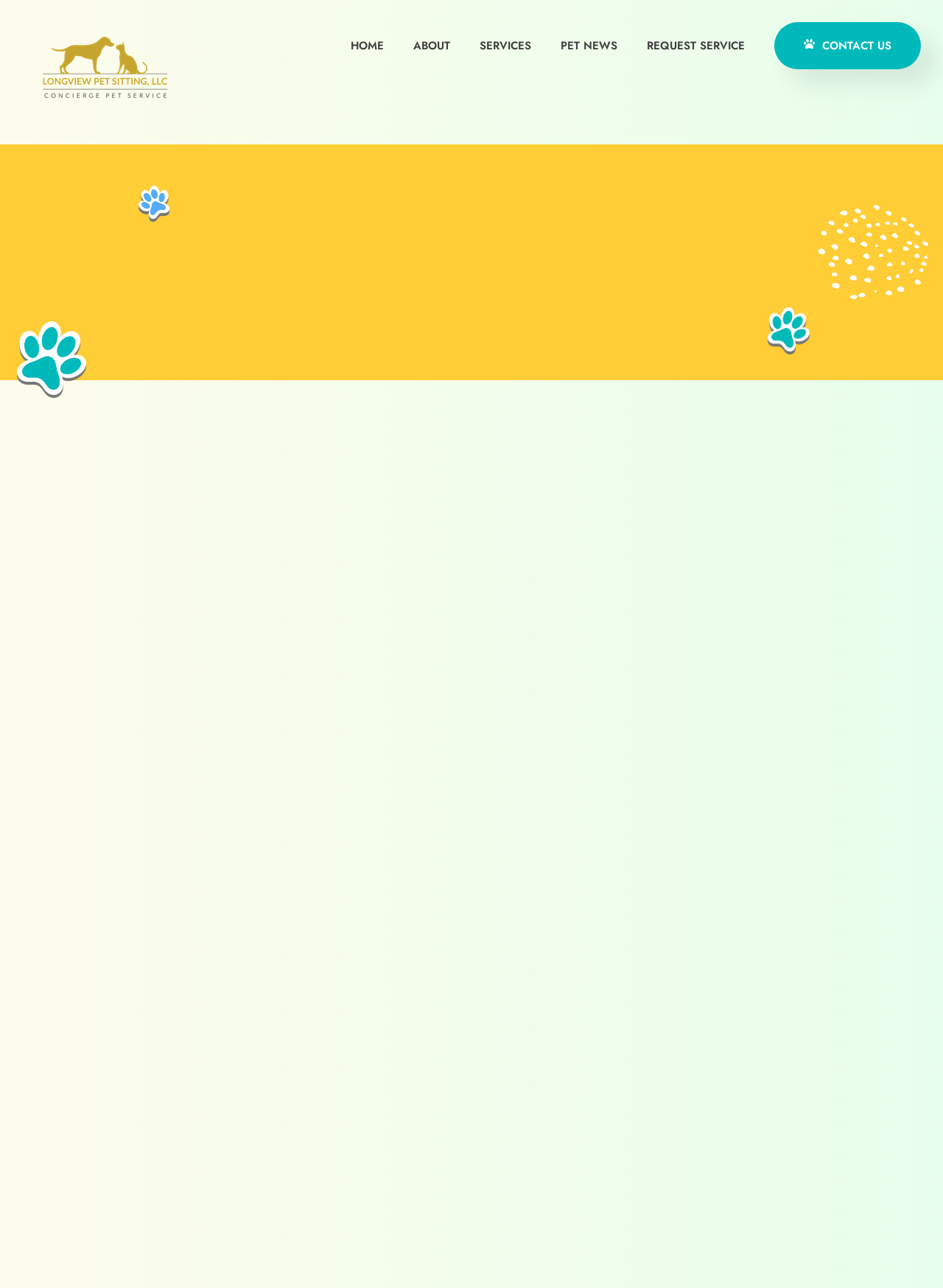Based on the element description: "Home", identify the UI element and provide its bounding box coordinates. Use four float numbers between 0 and 1, [left, top, right, bottom].

[0.356, 0.021, 0.423, 0.05]